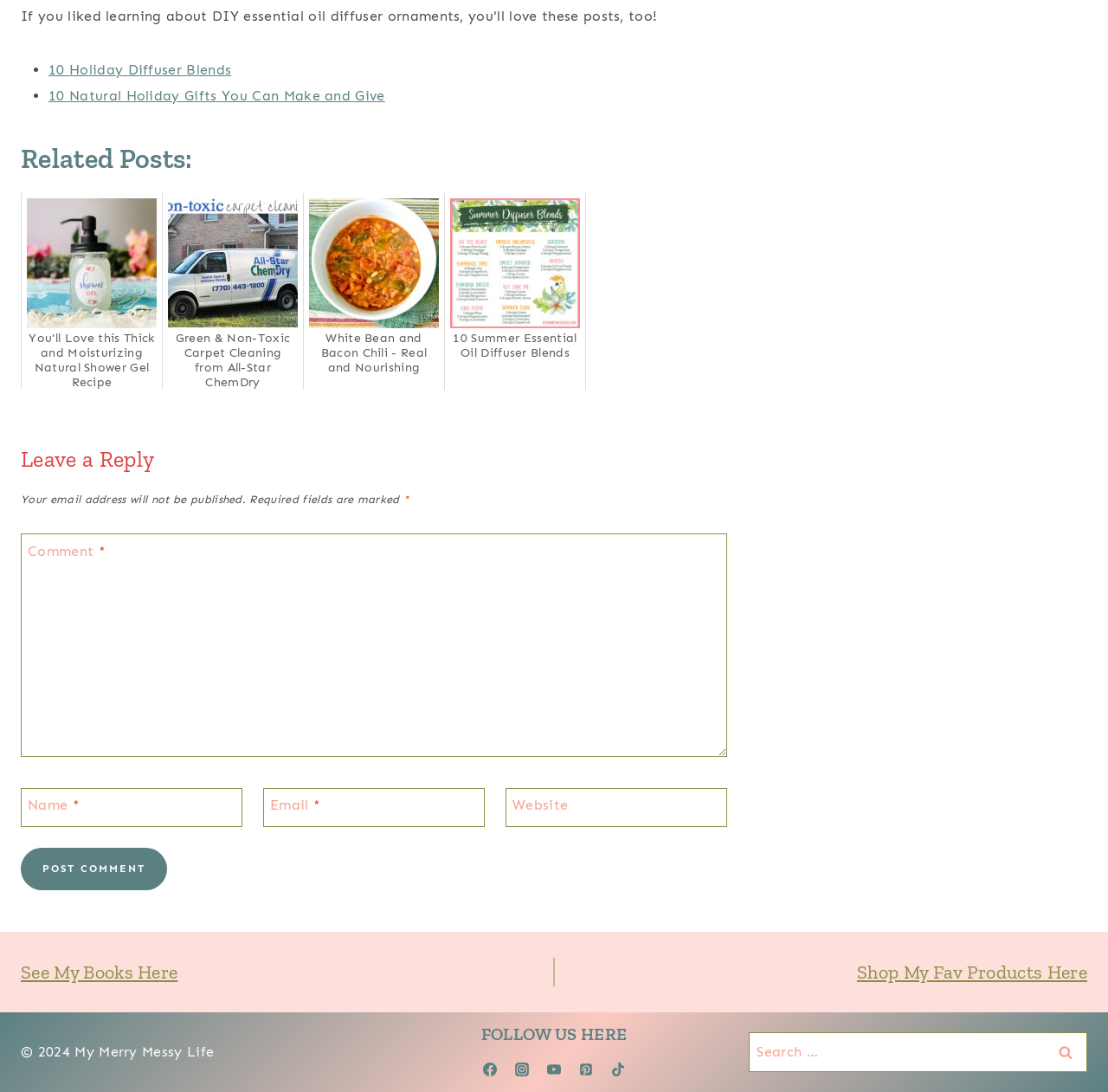What is the purpose of the textbox 'Comment *'?
Refer to the image and provide a thorough answer to the question.

The textbox 'Comment *' is required and is located under the 'Leave a Reply' heading, indicating that it is used to leave a comment on the webpage.